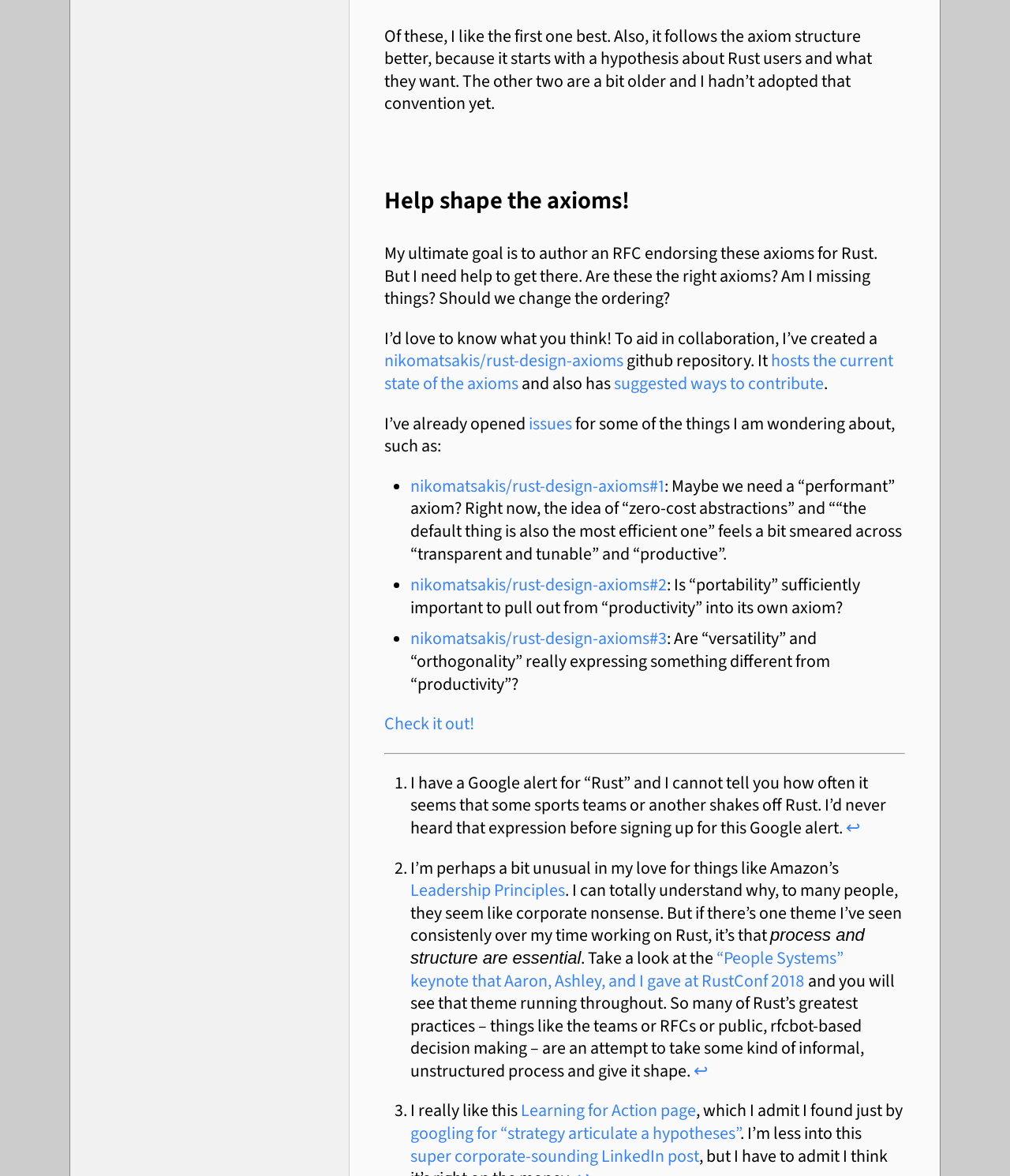Using the provided description Check it out!, find the bounding box coordinates for the UI element. Provide the coordinates in (top-left x, top-left y, bottom-right x, bottom-right y) format, ensuring all values are between 0 and 1.

[0.38, 0.605, 0.47, 0.625]